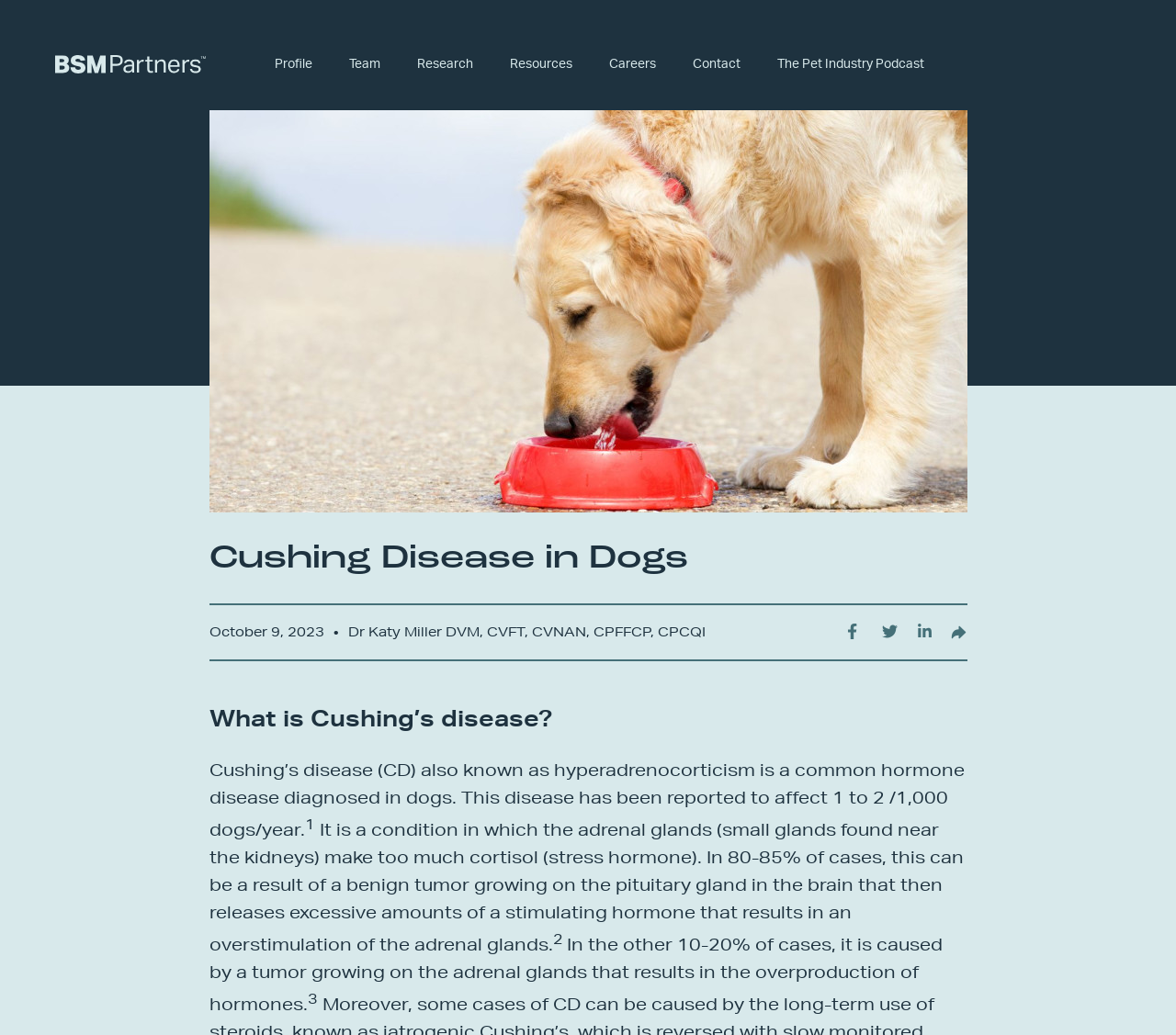Identify the bounding box coordinates necessary to click and complete the given instruction: "Click the Profile link".

[0.233, 0.055, 0.265, 0.07]